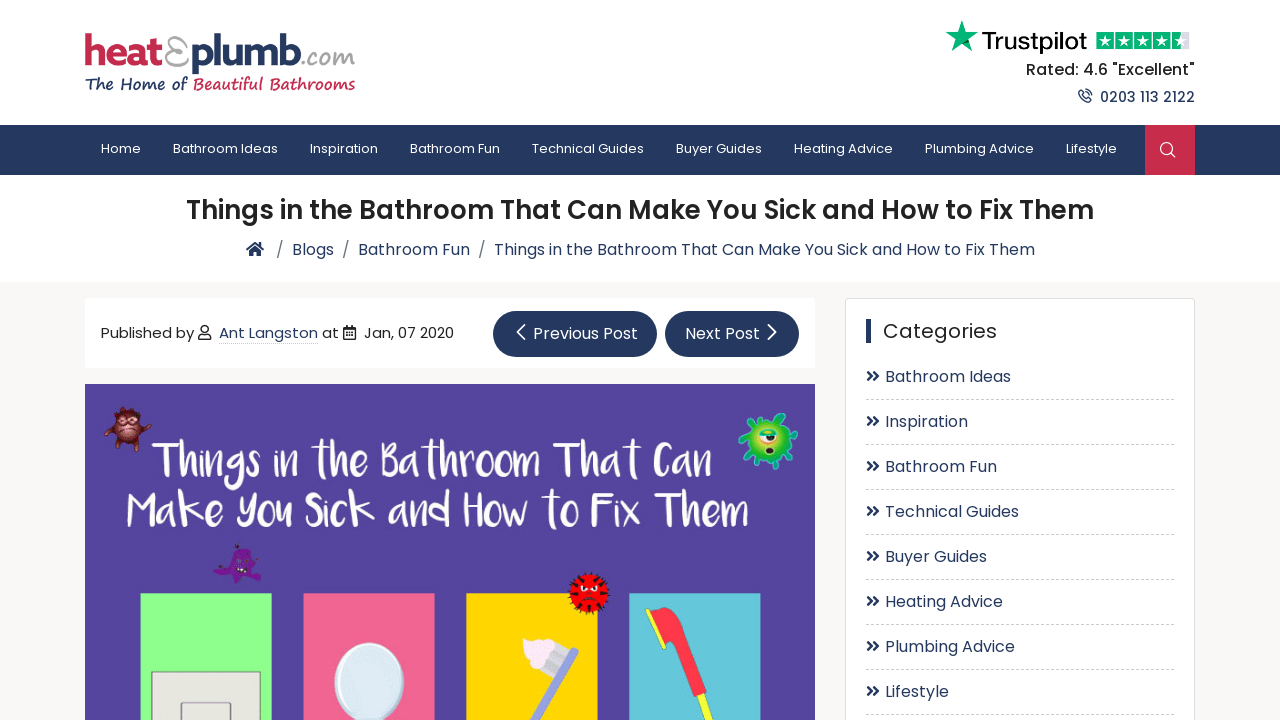Give a one-word or short phrase answer to this question: 
Who is the author of this article?

Ant Langston